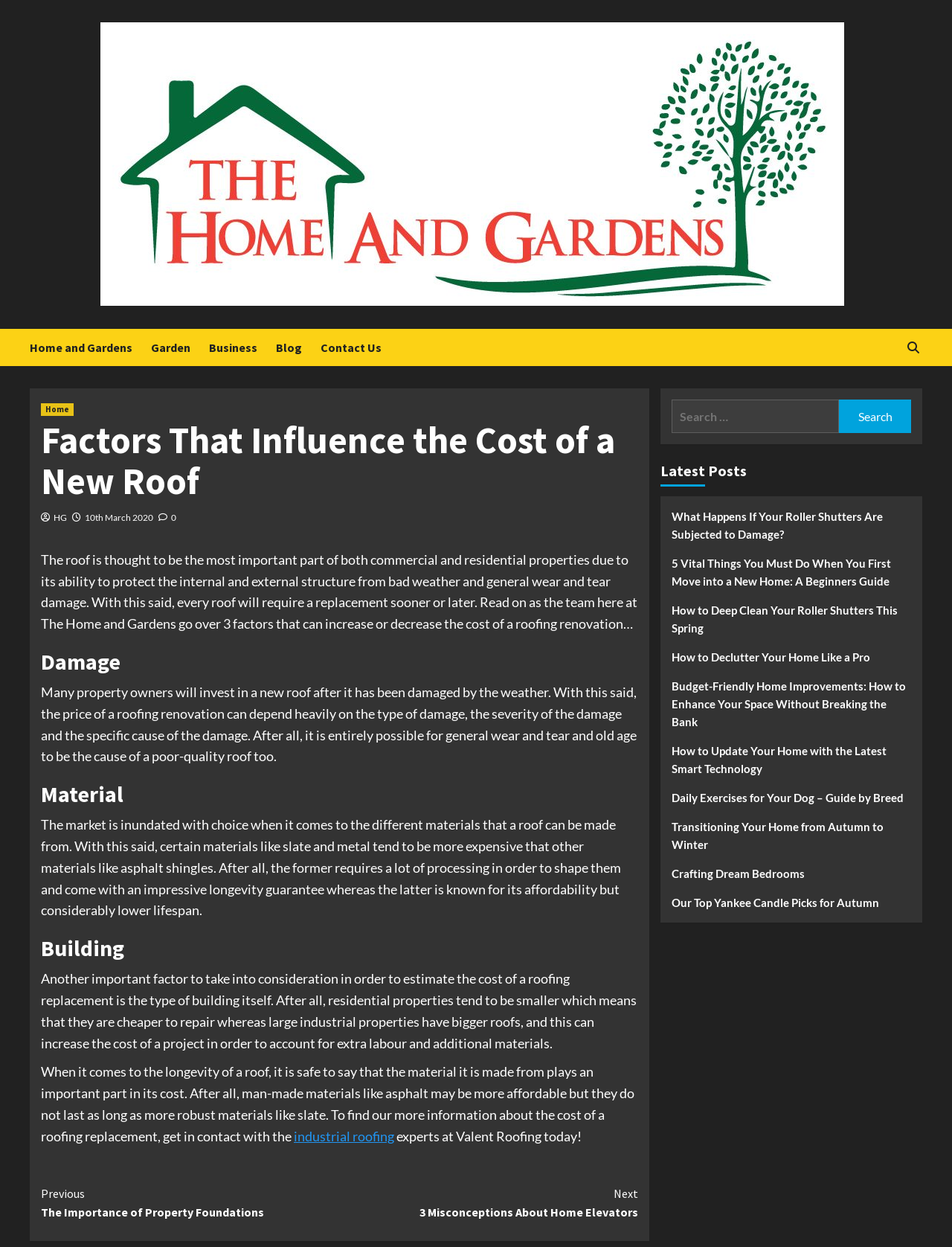Please specify the bounding box coordinates of the region to click in order to perform the following instruction: "Go to the 'Garden' page".

[0.159, 0.264, 0.22, 0.294]